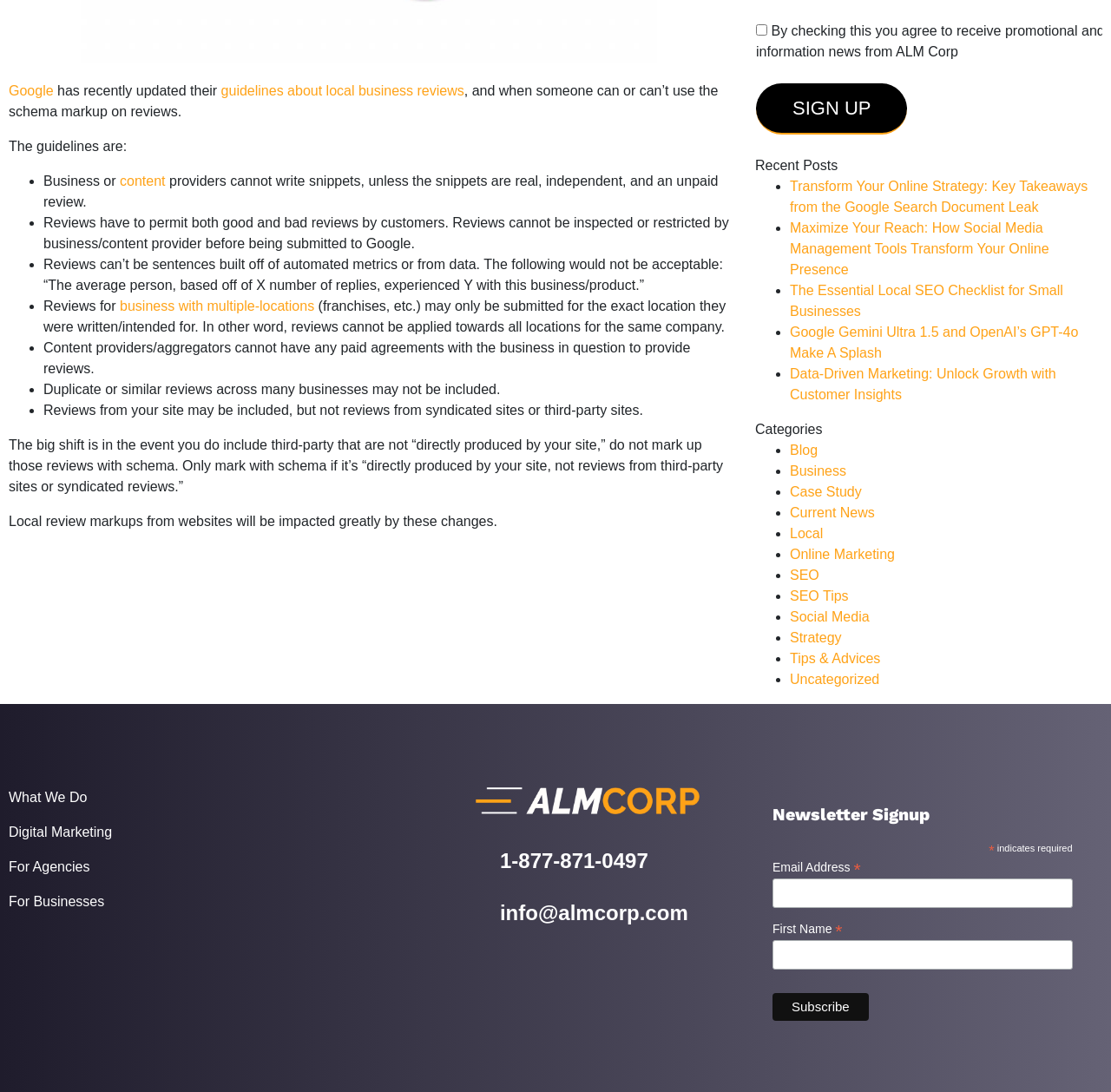Identify the bounding box for the UI element described as: "content". The coordinates should be four float numbers between 0 and 1, i.e., [left, top, right, bottom].

[0.108, 0.159, 0.149, 0.173]